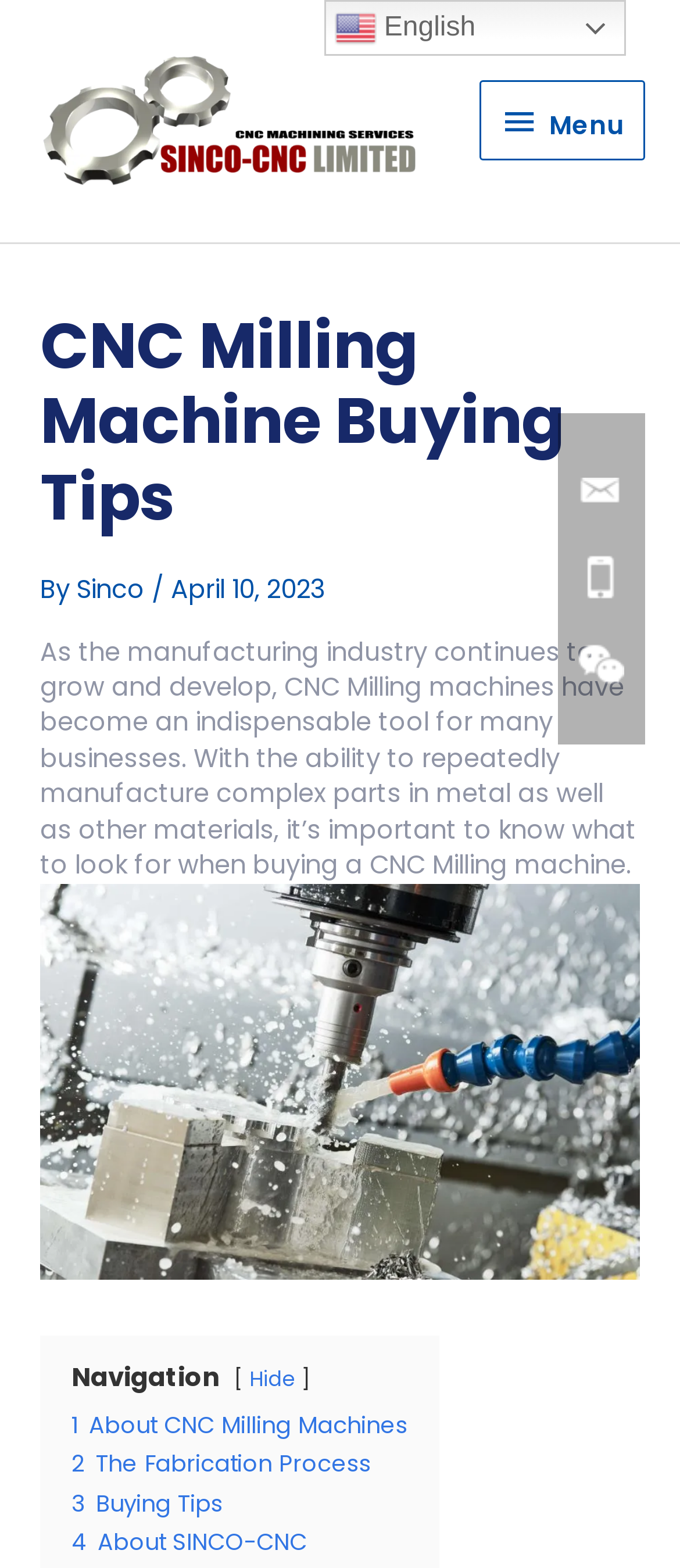Please identify the bounding box coordinates of the area I need to click to accomplish the following instruction: "Click the SINCO-CNC LOGO".

[0.051, 0.065, 0.631, 0.087]